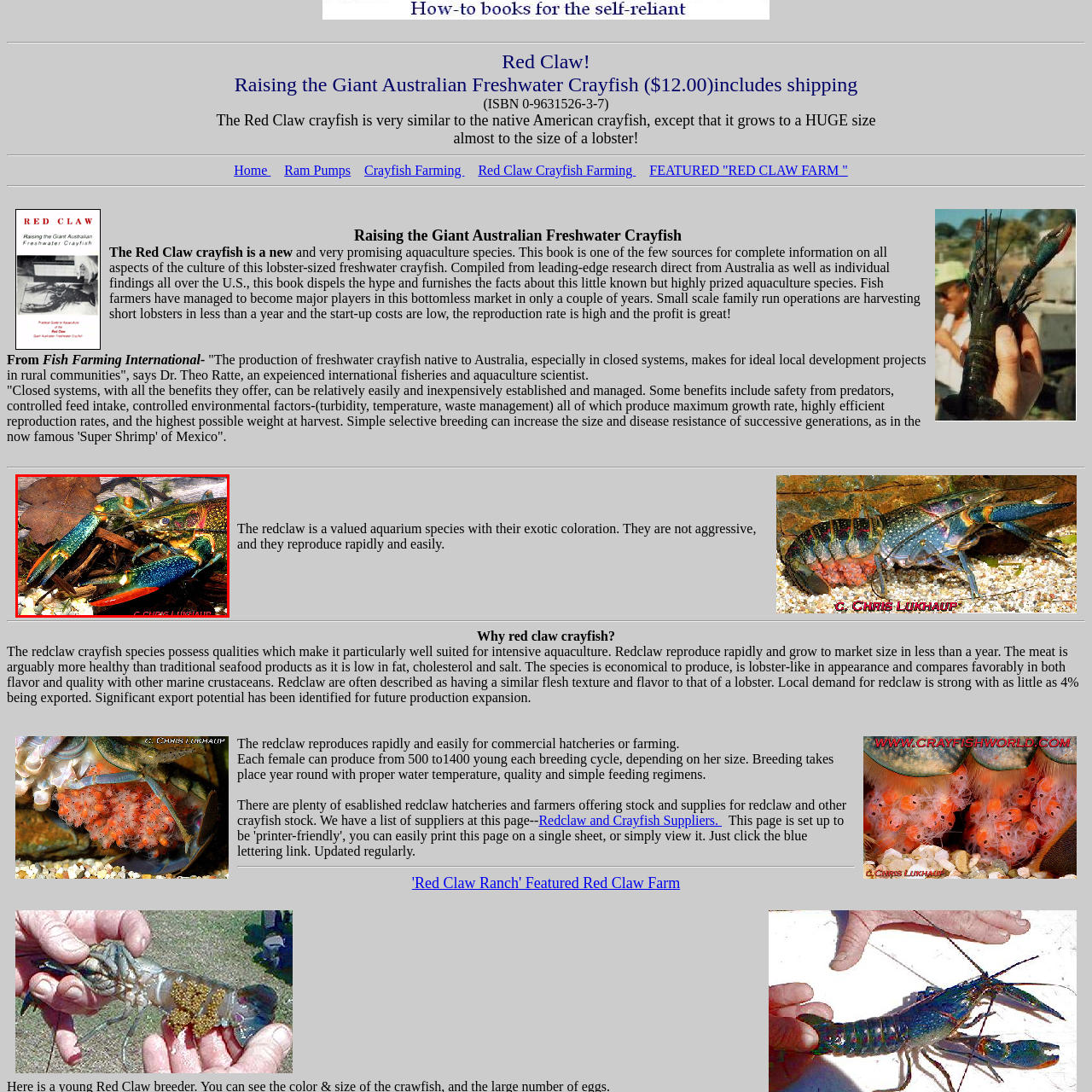Please provide a comprehensive caption for the image highlighted in the red box.

This vibrant image showcases a male Red Claw crayfish, a species that is not only popular in aquaculture but also admired as an aquarium pet due to its striking appearance. The crayfish displays an array of colors including bright blues and reds, highlighting its exotic look. Among natural scenery of leaves and twigs, the crayfish's impressive claws are prominently featured, suggesting its active and dynamic nature. This species is notable for its rapid growth and reproduction rates, thriving well in controlled environments, making it an appealing choice for both hobbyists and aquaculture enthusiasts. The photograph is credited to Chris Lukhaup, a reputable source in the field of crayfish studies.